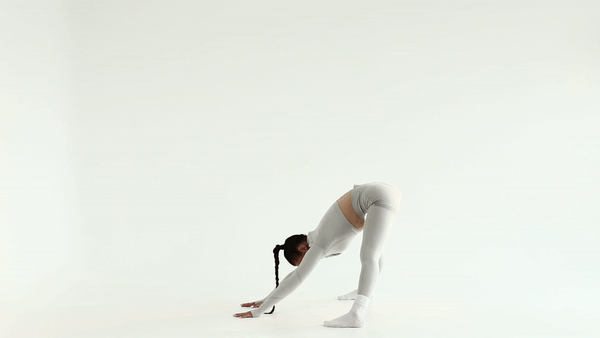What benefits does this yoga pose provide?
From the screenshot, supply a one-word or short-phrase answer.

Relaxation and alleviates tension